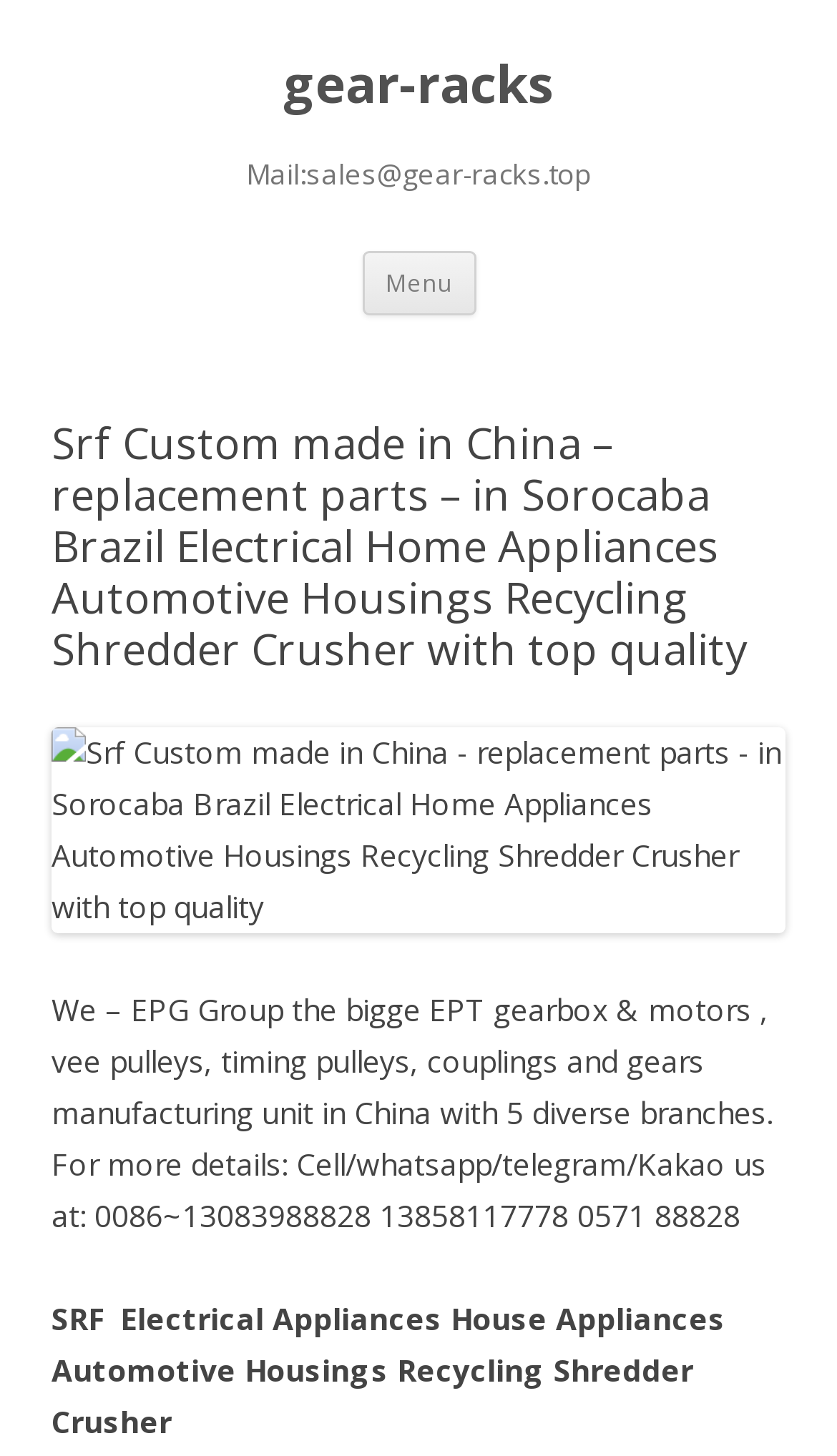How can I contact EPG Group for more details?
Please provide a single word or phrase in response based on the screenshot.

Cell/whatsapp/telegram/Kakao us at: 0086~13083988828 13858117778 0571 88828